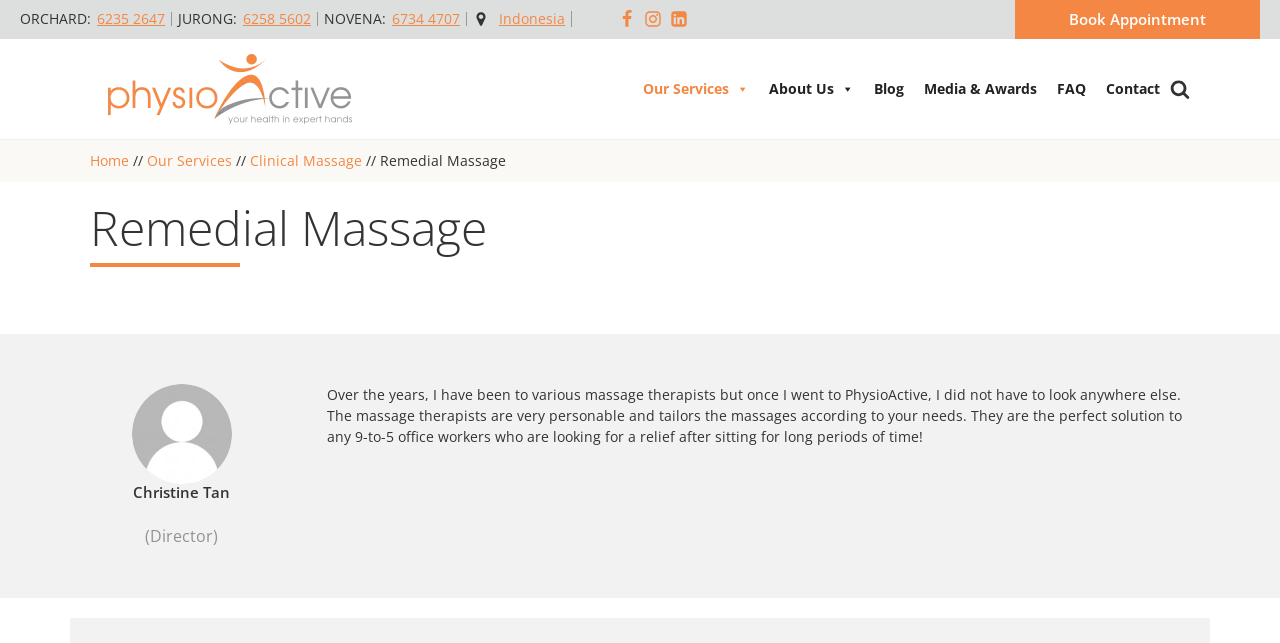With reference to the screenshot, provide a detailed response to the question below:
What is the location of the Novena branch?

I looked at the static text element that says 'NOVENA:' but it does not provide any information about the location of the Novena branch, so the answer is 'Not specified'.